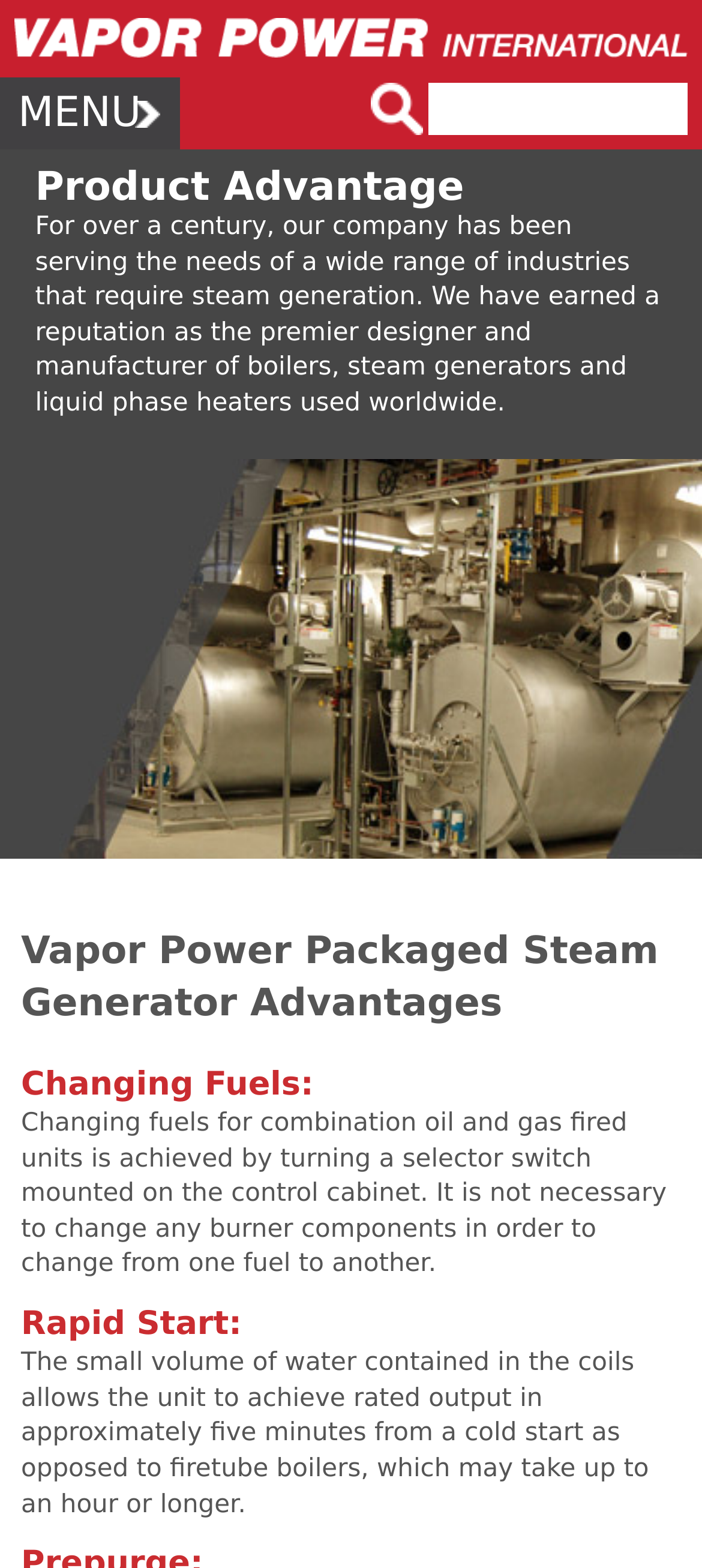What is the company's reputation in boiler design and manufacturing?
Answer the question with just one word or phrase using the image.

Premier designer and manufacturer